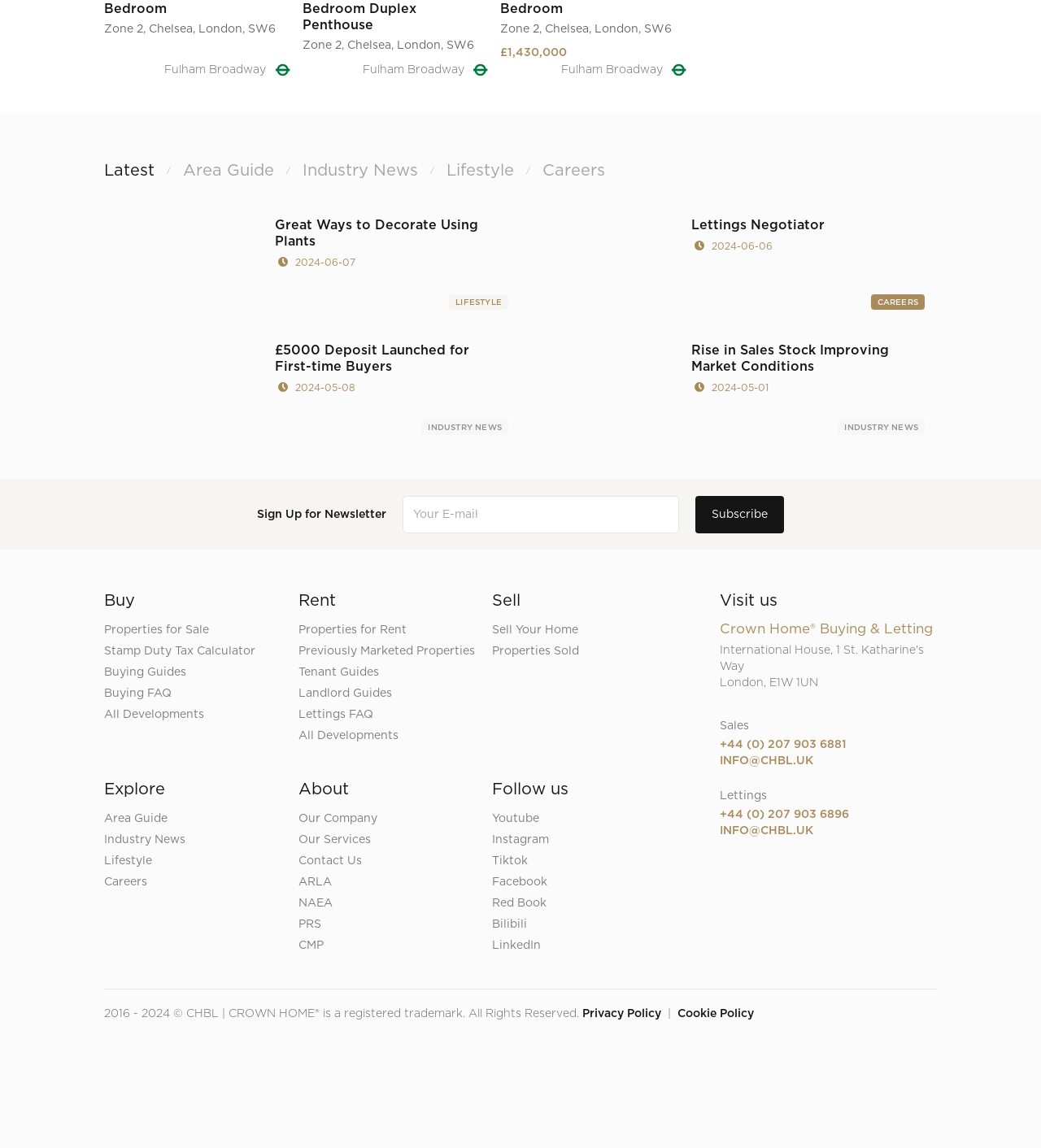Please identify the bounding box coordinates of the element I should click to complete this instruction: 'View properties for sale'. The coordinates should be given as four float numbers between 0 and 1, like this: [left, top, right, bottom].

[0.1, 0.54, 0.201, 0.558]